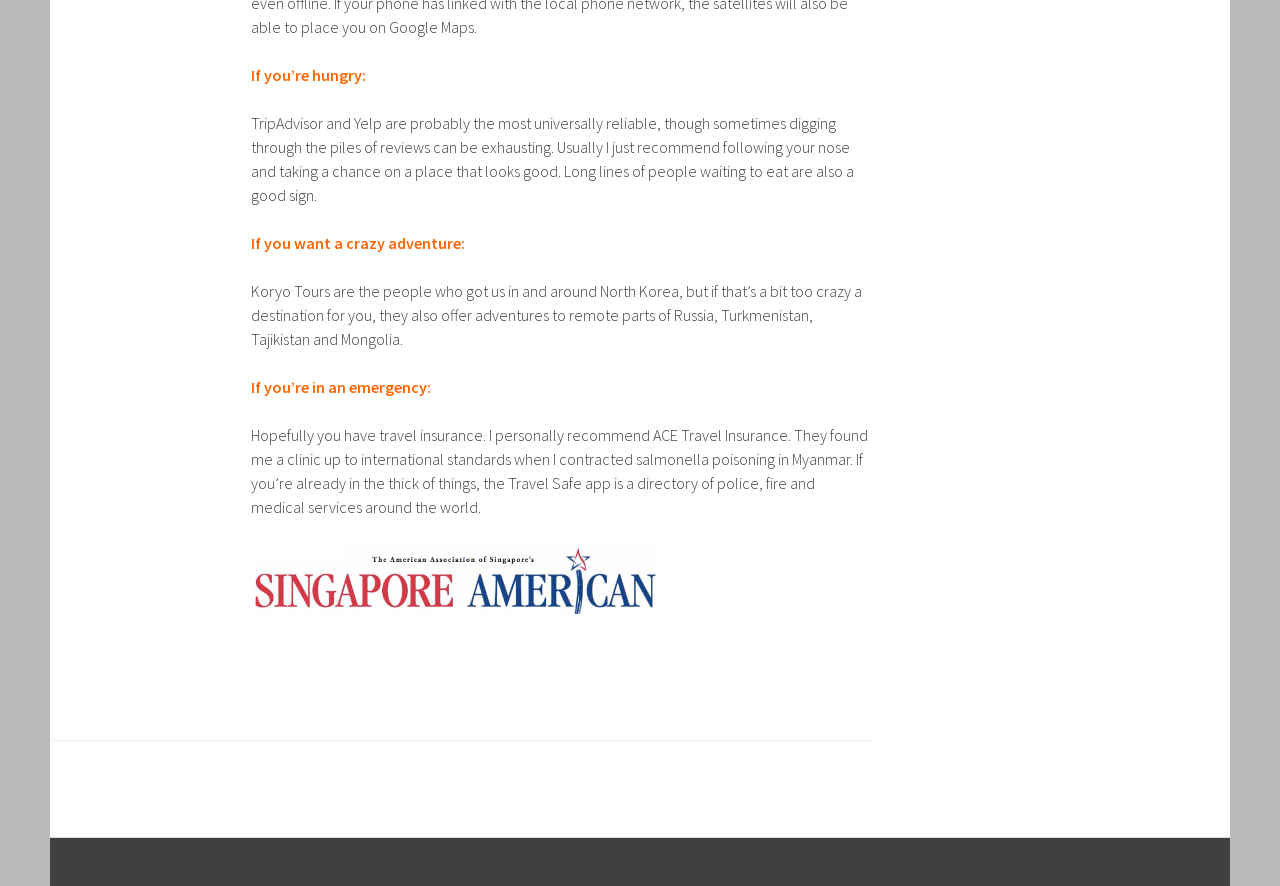Analyze the image and give a detailed response to the question:
What logo is displayed on the webpage?

The webpage displays the Singapore American logo, which is an image element on the page, accompanied by a link with the same description.